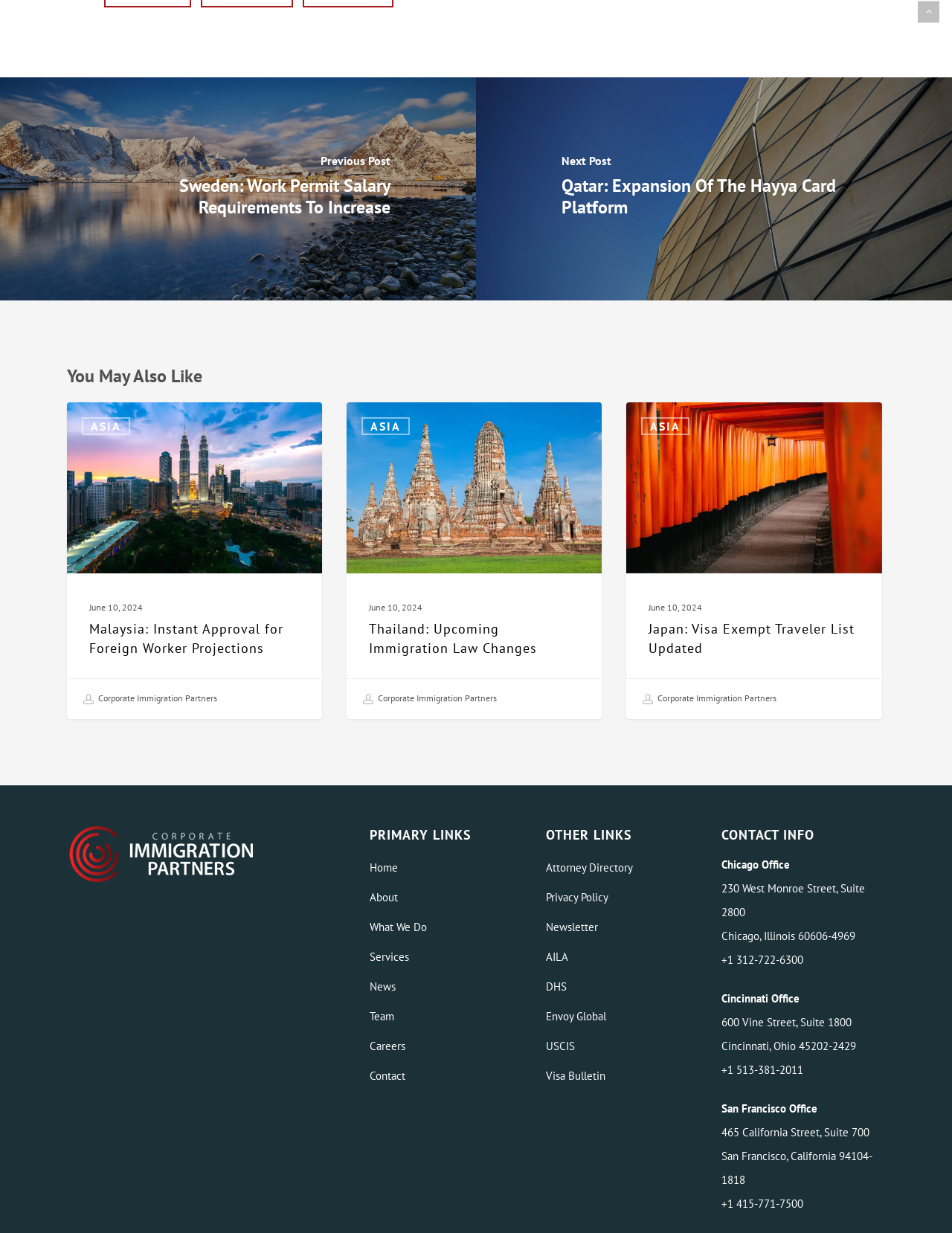Determine the bounding box coordinates for the UI element described. Format the coordinates as (top-left x, top-left y, bottom-right x, bottom-right y) and ensure all values are between 0 and 1. Element description: Attorney Directory

[0.573, 0.694, 0.741, 0.714]